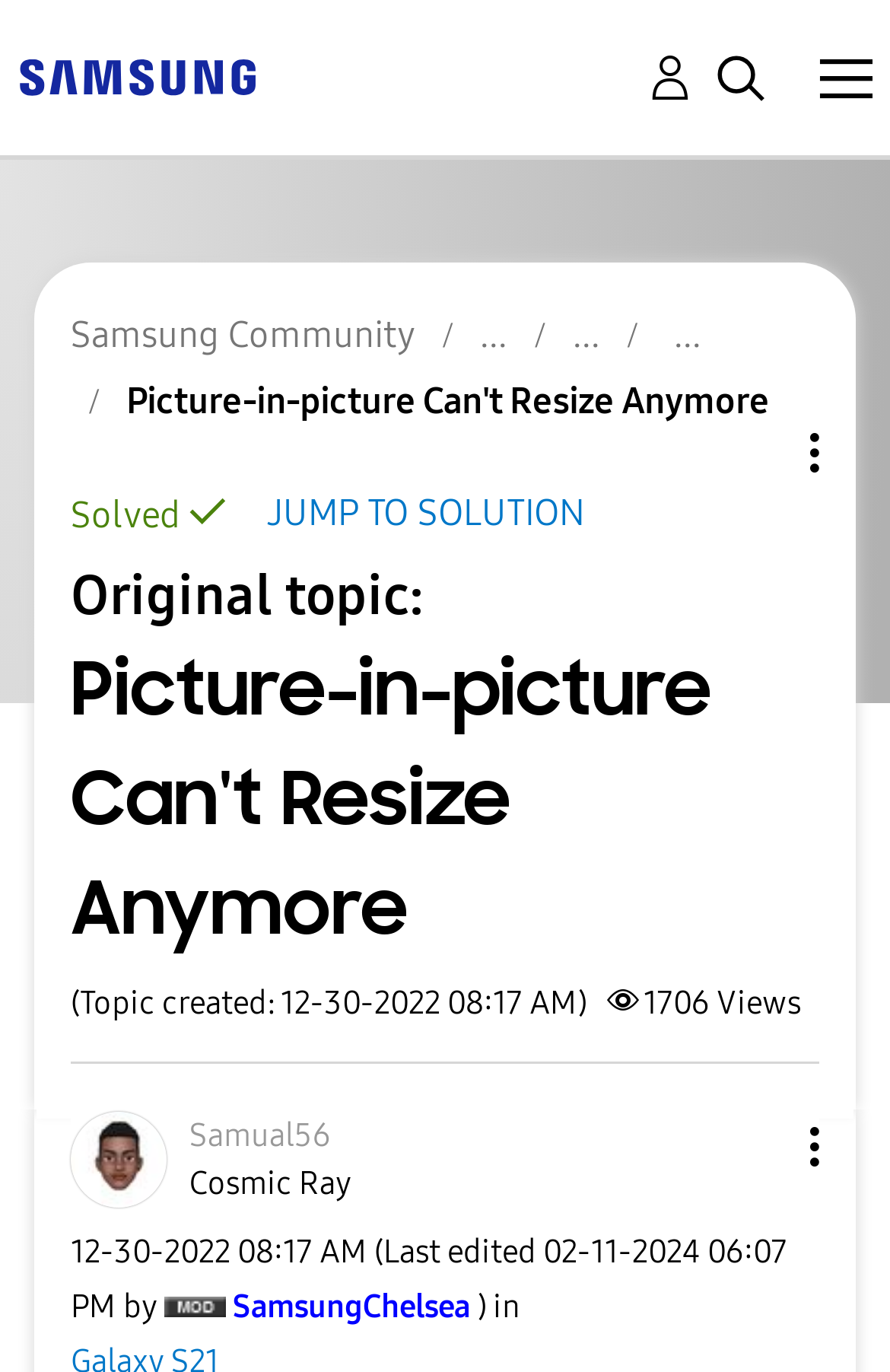Determine the bounding box for the UI element as described: "Solutions". The coordinates should be represented as four float numbers between 0 and 1, formatted as [left, top, right, bottom].

None